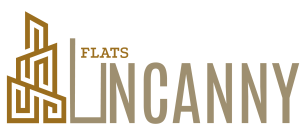Offer an in-depth caption that covers the entire scene depicted in the image.

The image features the logo of "Uncanny Flats," a brand that likely focuses on home decor or real estate. The design includes stylized, modern architectural elements depicted in a minimalist manner, complemented by the text "UNCANNY FLATS" written in a sleek, contemporary font. The logo's color scheme primarily uses earthy tones, suggesting a connection to residential themes or natural aesthetics. This image serves as a visual anchor for the content surrounding the five main parts of an air conditioner and their functions, emphasizing the brand's relevance to home improvement and comfort.